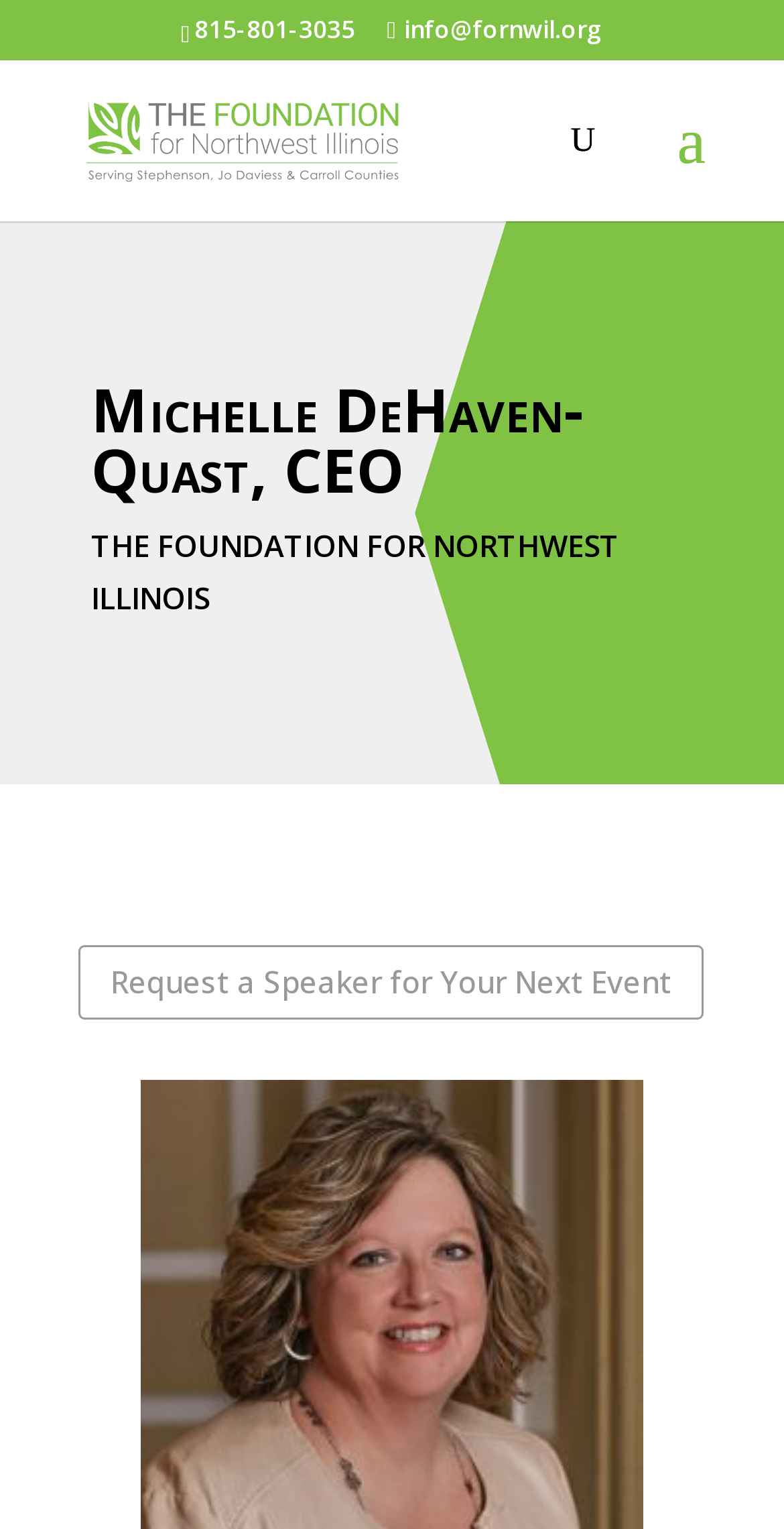Provide the bounding box coordinates for the UI element described in this sentence: "info@fornwil.org". The coordinates should be four float values between 0 and 1, i.e., [left, top, right, bottom].

[0.494, 0.008, 0.769, 0.03]